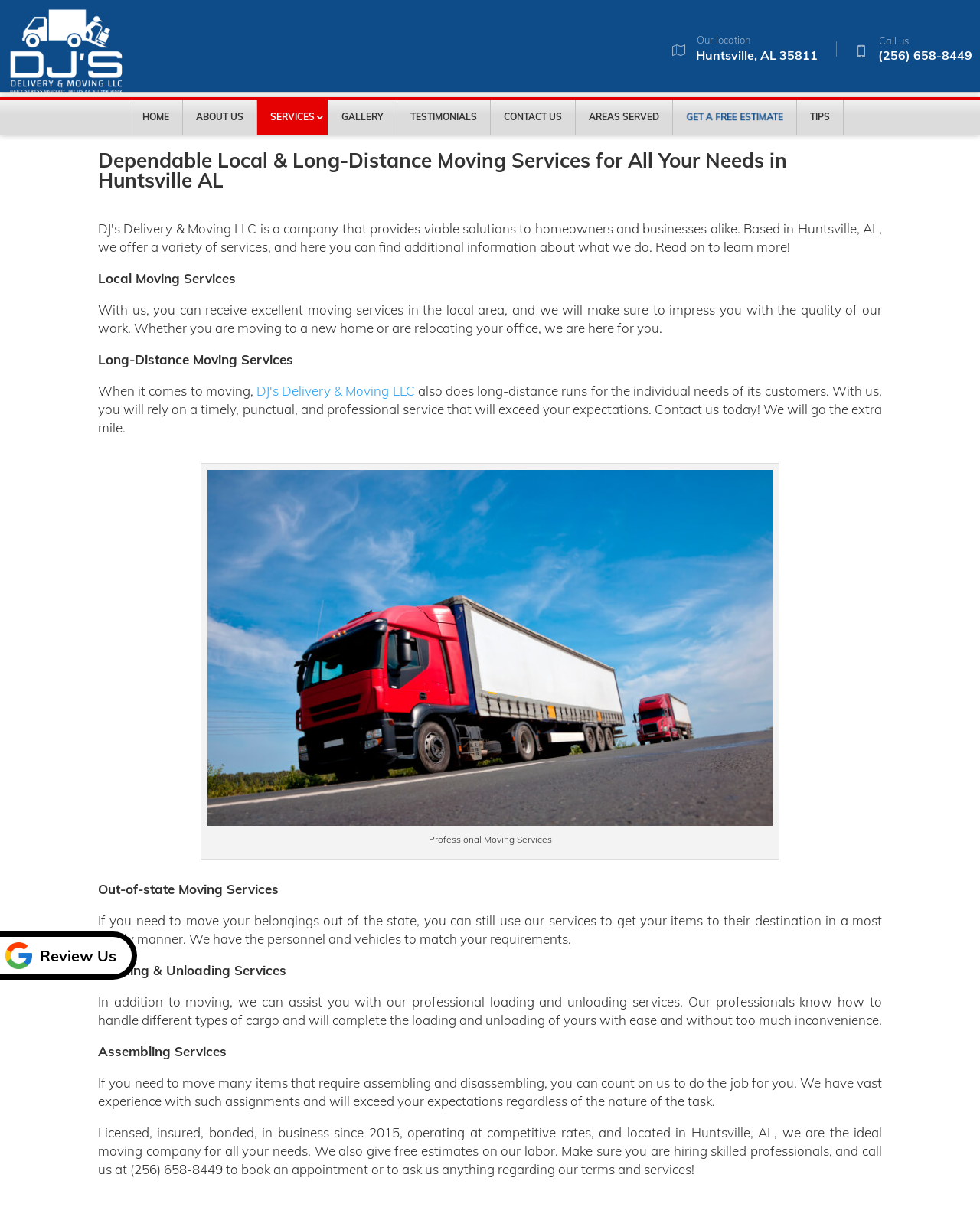Please specify the bounding box coordinates of the element that should be clicked to execute the given instruction: 'Call the company'. Ensure the coordinates are four float numbers between 0 and 1, expressed as [left, top, right, bottom].

[0.857, 0.025, 0.992, 0.05]